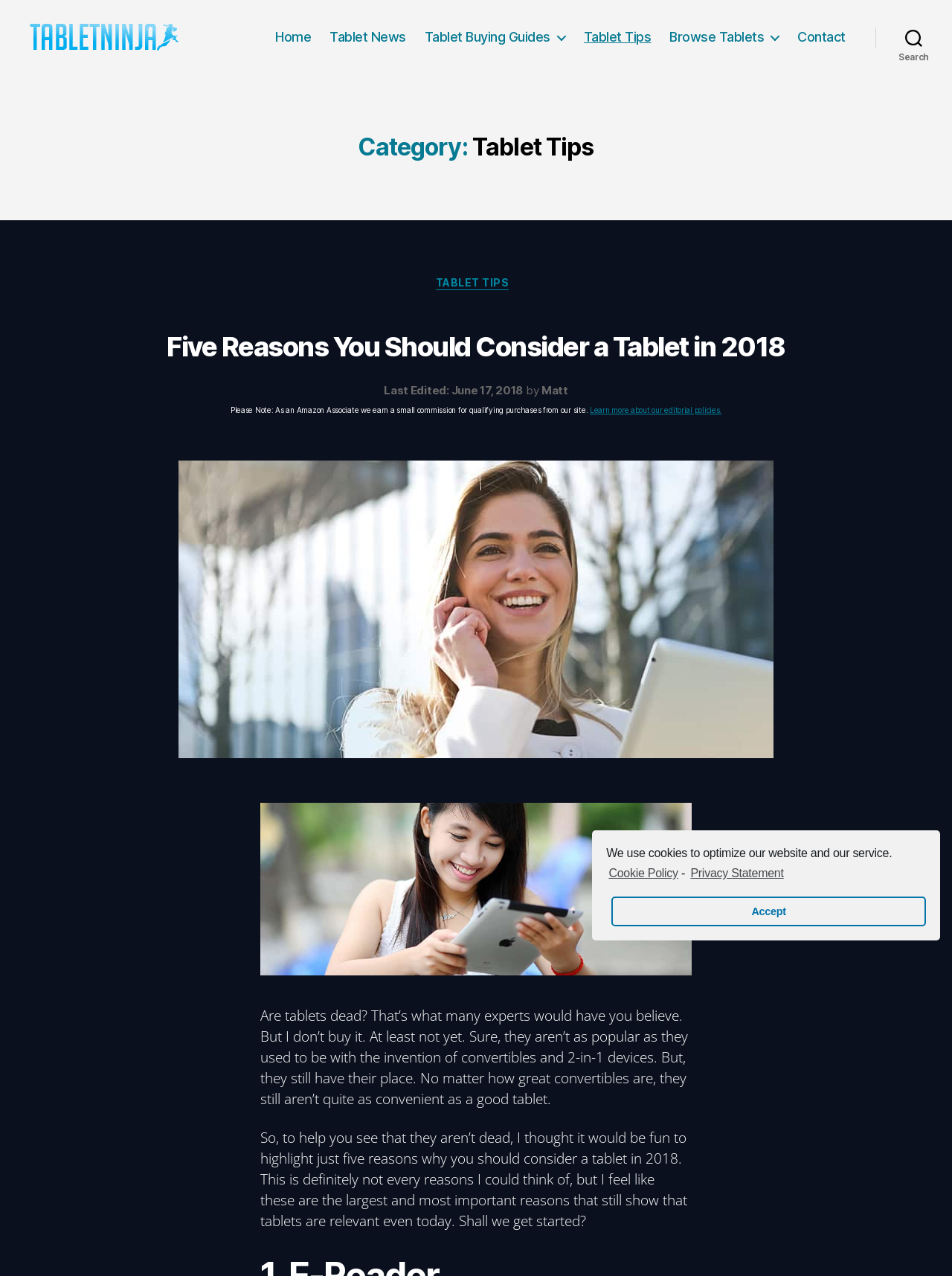Determine the bounding box coordinates of the target area to click to execute the following instruction: "go to home page."

[0.289, 0.023, 0.327, 0.035]